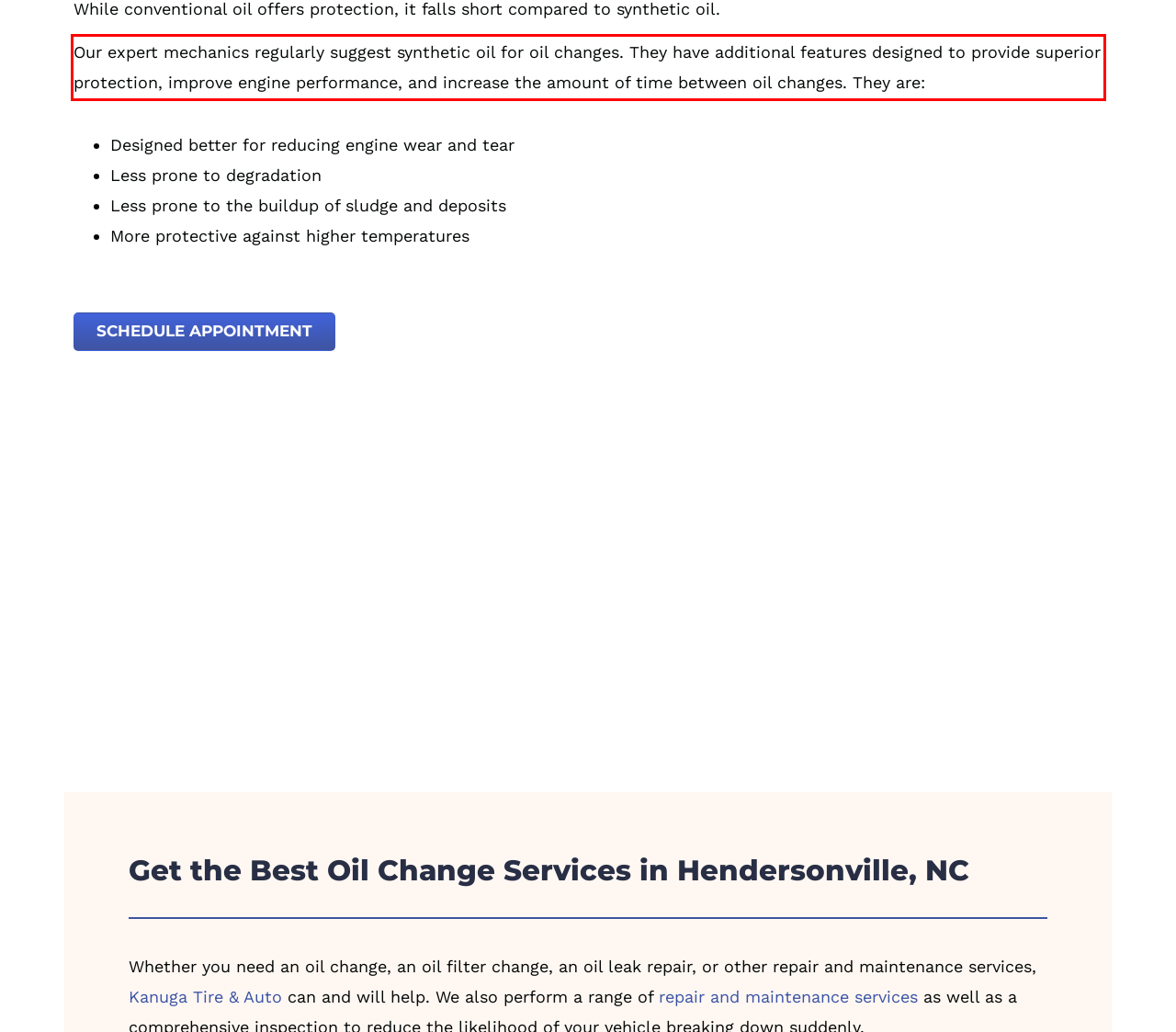You have a screenshot with a red rectangle around a UI element. Recognize and extract the text within this red bounding box using OCR.

Our expert mechanics regularly suggest synthetic oil for oil changes. They have additional features designed to provide superior protection, improve engine performance, and increase the amount of time between oil changes. They are: